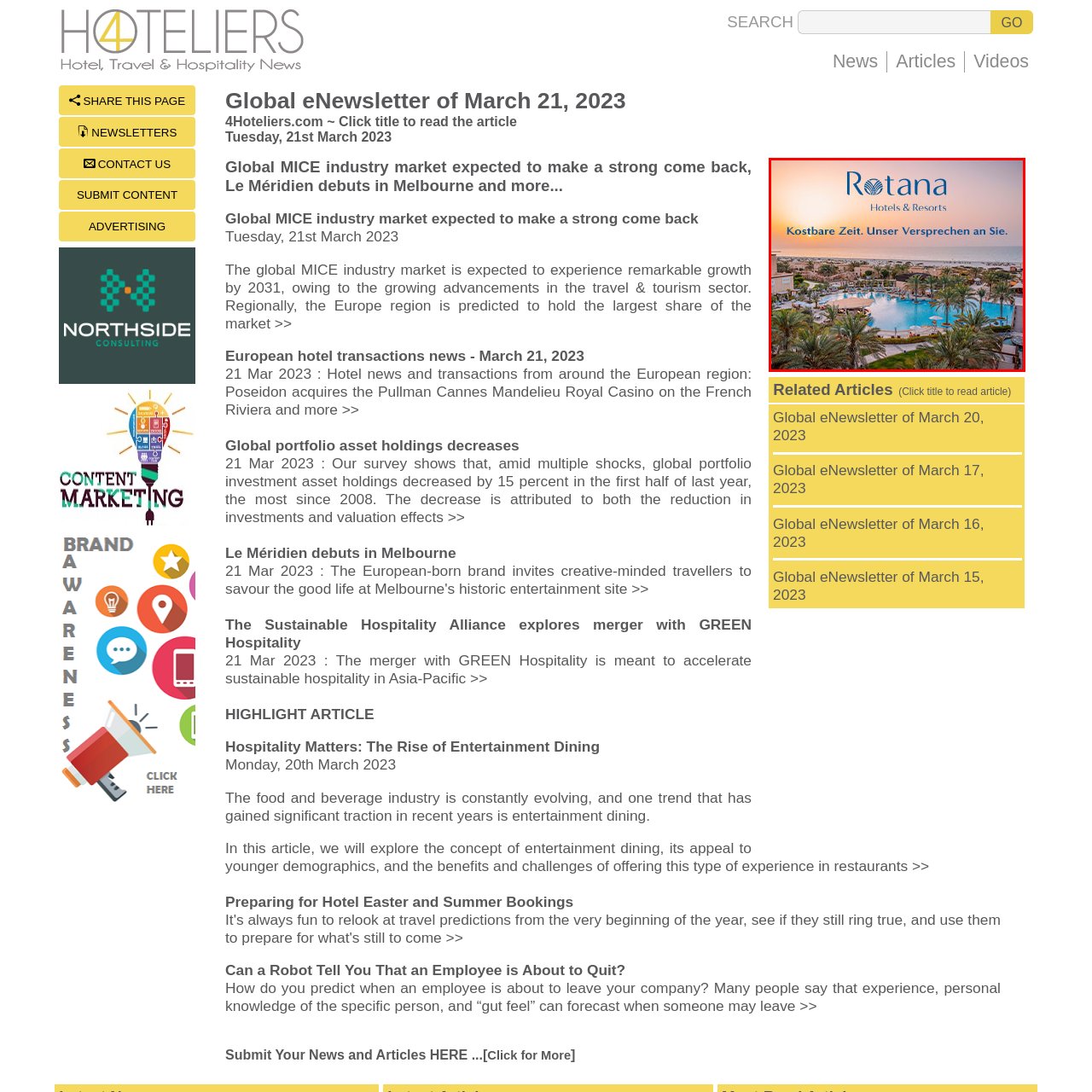Focus on the content inside the red-outlined area of the image and answer the ensuing question in detail, utilizing the information presented: What is the name of the hotel chain?

The image features the Rotana logo, indicating that the hotel chain being advertised is Rotana Hotels & Resorts, which promises relaxation and luxury to its guests.